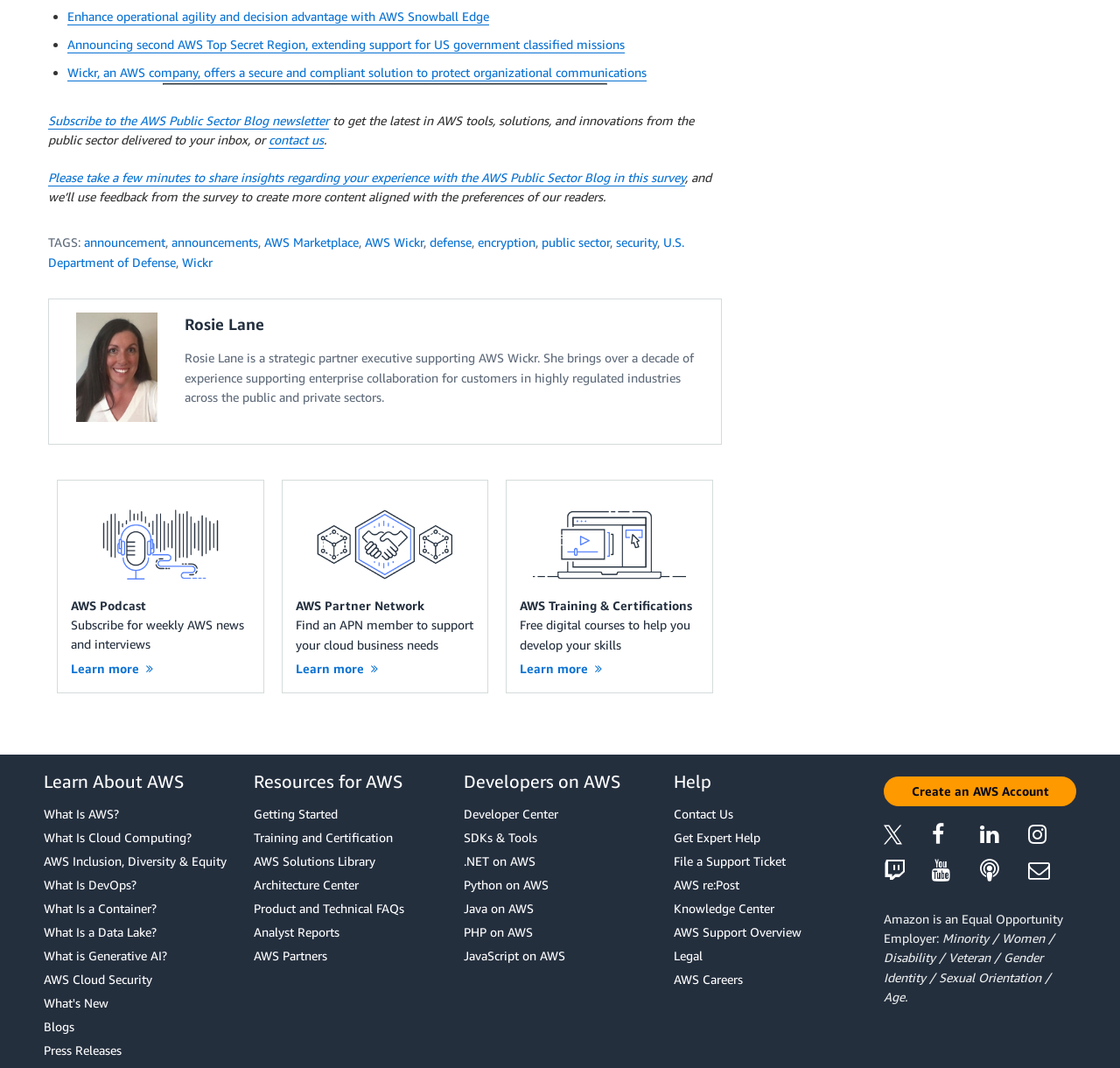Please find the bounding box coordinates of the element that needs to be clicked to perform the following instruction: "Learn about AWS". The bounding box coordinates should be four float numbers between 0 and 1, represented as [left, top, right, bottom].

[0.039, 0.723, 0.211, 0.741]